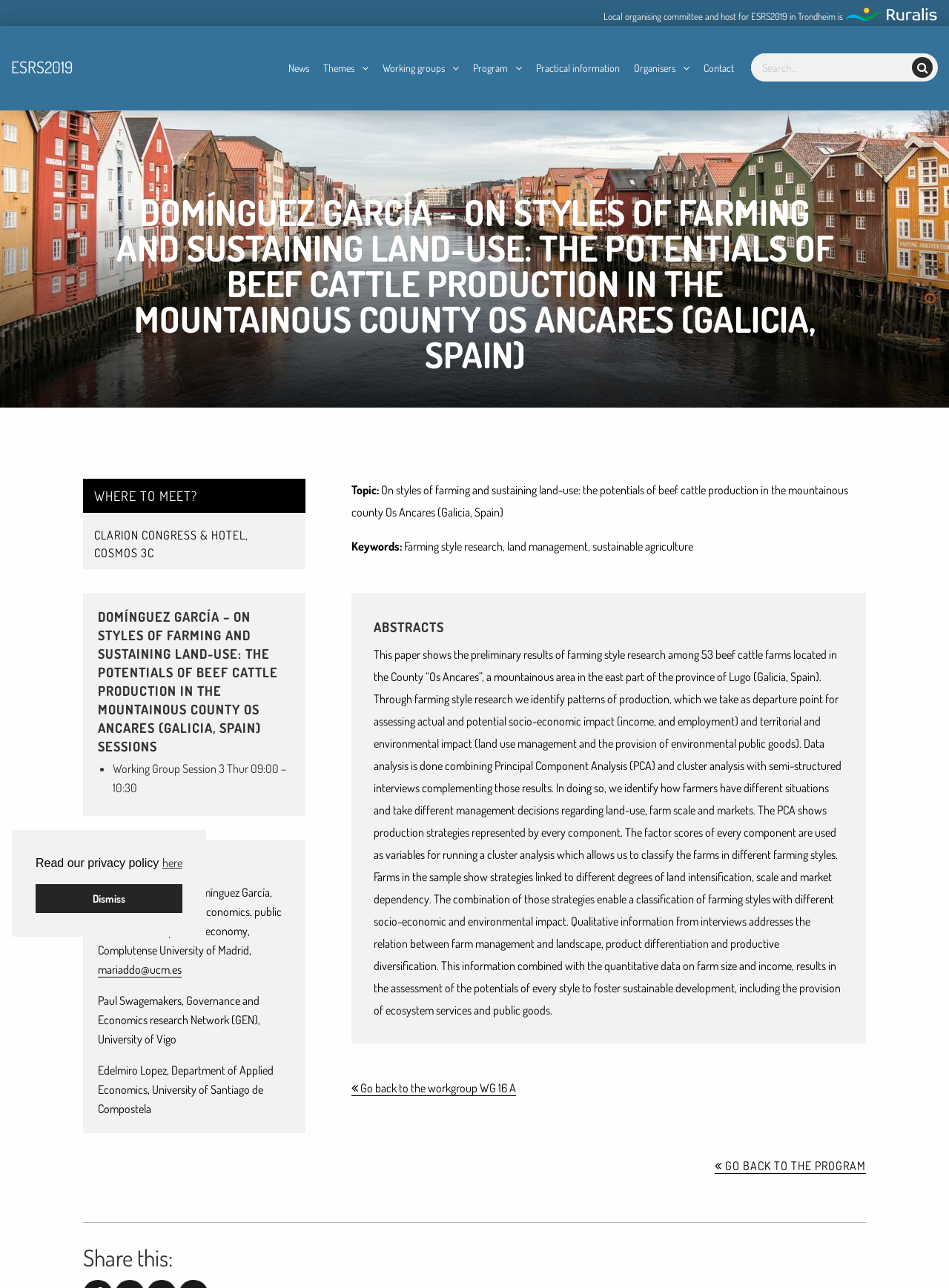Identify the bounding box for the element characterized by the following description: "name="s" placeholder="Search..." title="Search..."".

[0.792, 0.041, 0.939, 0.063]